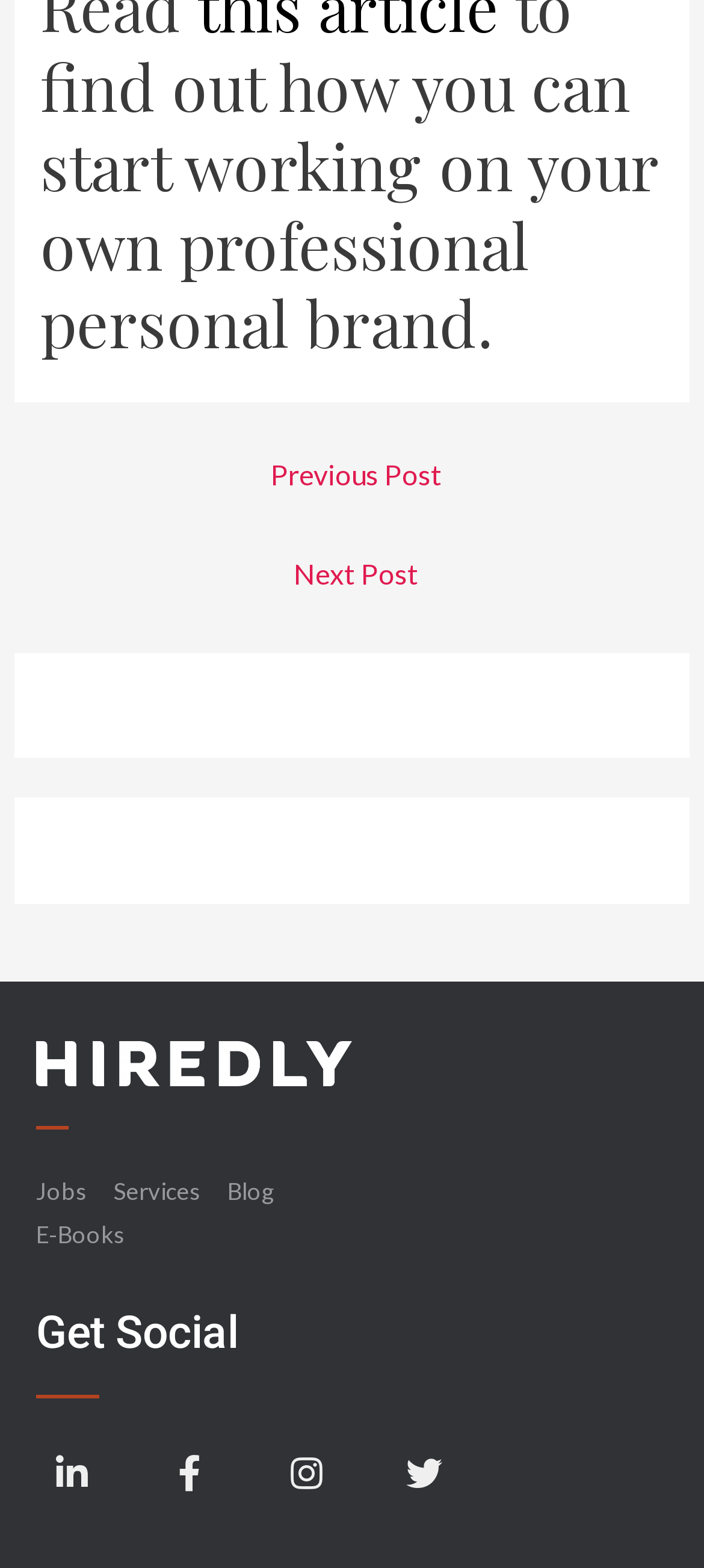What is the first navigation link?
Using the visual information, respond with a single word or phrase.

Previous Post